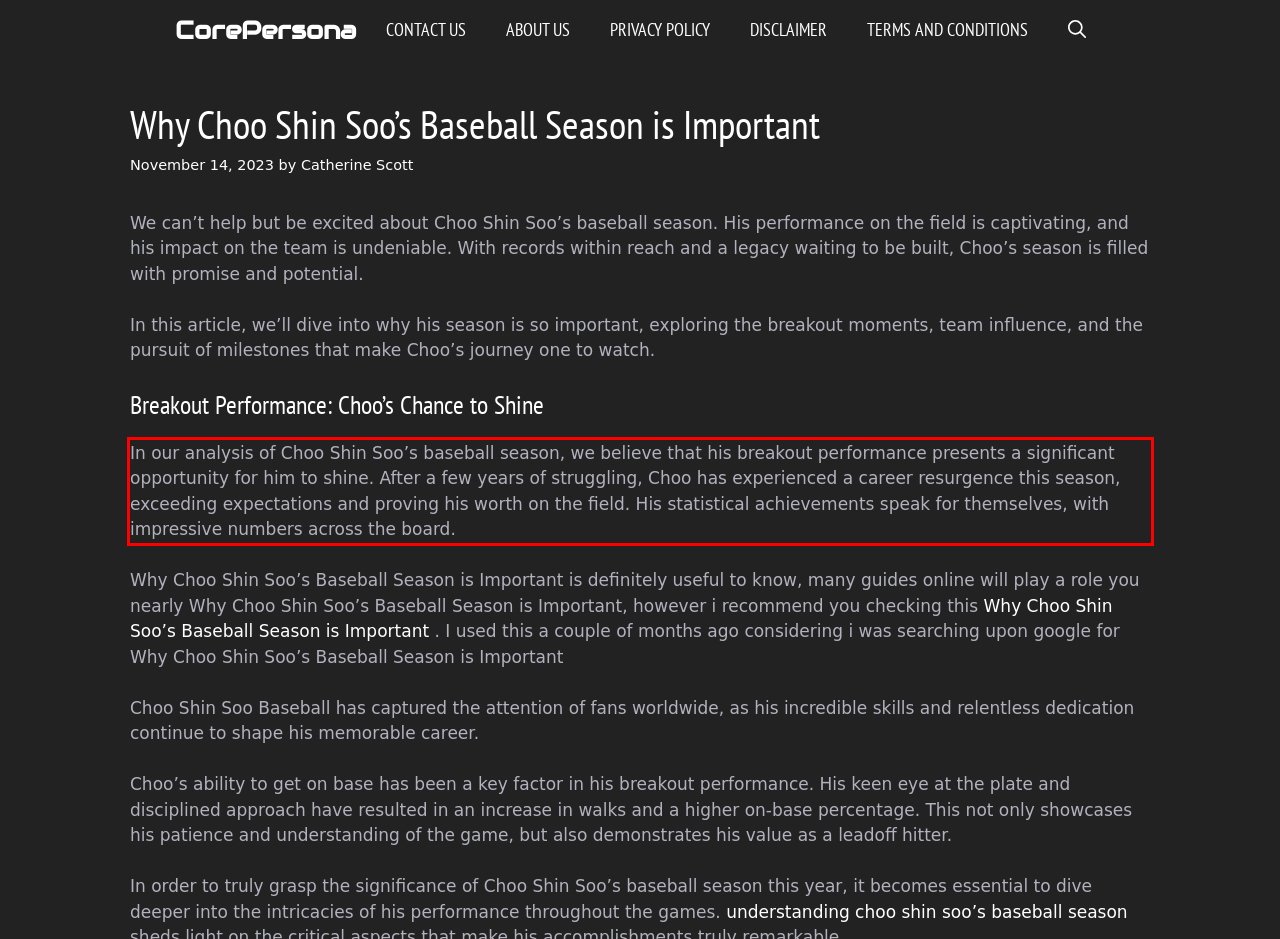Given a screenshot of a webpage, locate the red bounding box and extract the text it encloses.

In our analysis of Choo Shin Soo’s baseball season, we believe that his breakout performance presents a significant opportunity for him to shine. After a few years of struggling, Choo has experienced a career resurgence this season, exceeding expectations and proving his worth on the field. His statistical achievements speak for themselves, with impressive numbers across the board.